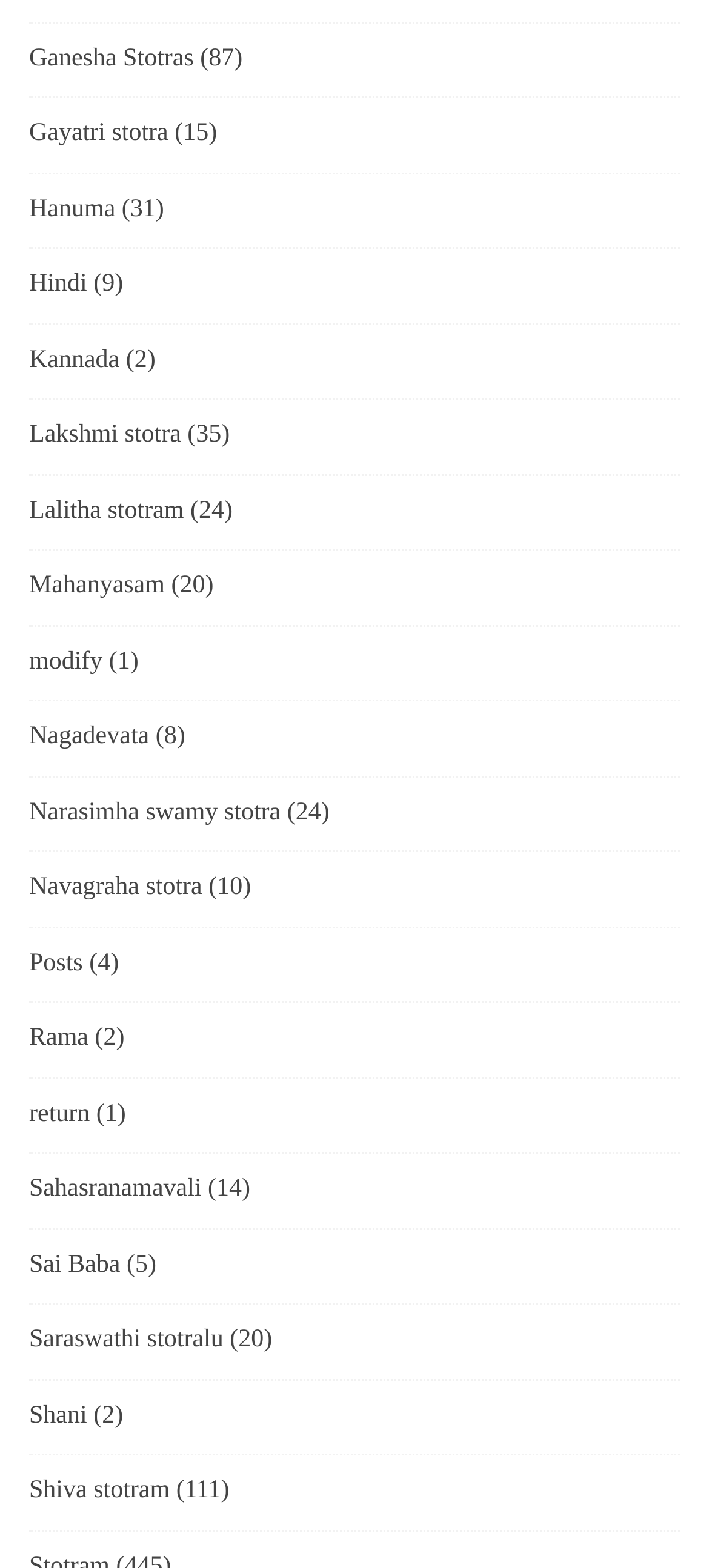Identify the bounding box coordinates of the area you need to click to perform the following instruction: "Click on Sai Baba".

[0.041, 0.798, 0.17, 0.815]